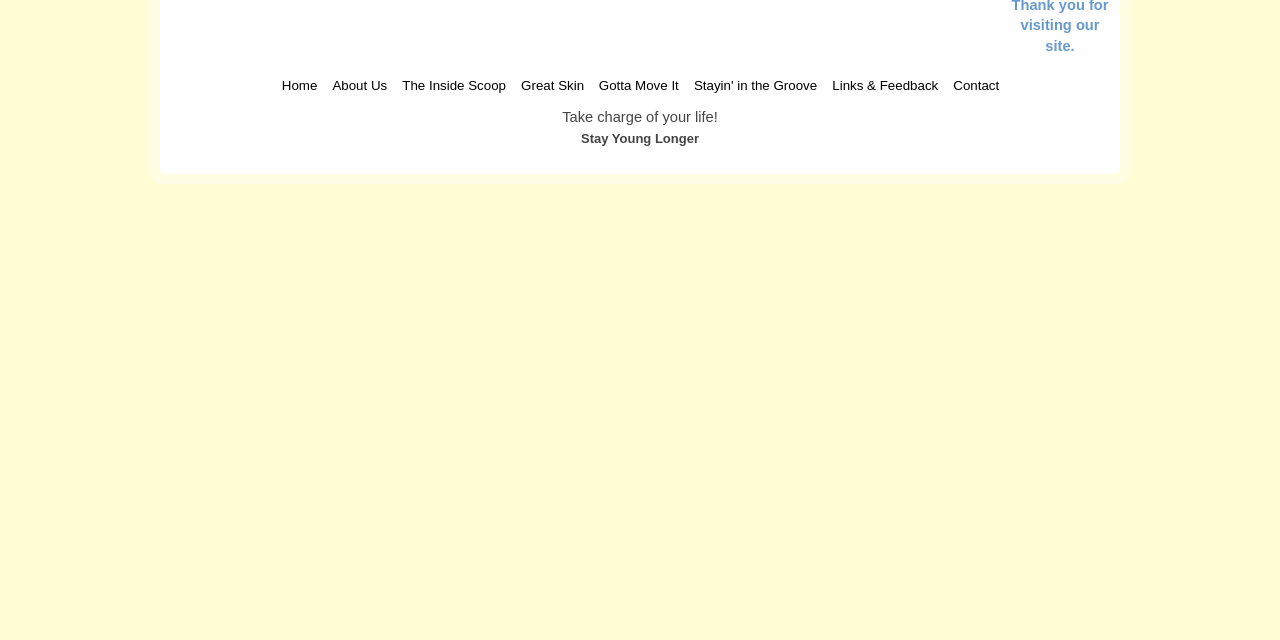Give the bounding box coordinates for the element described by: "Contact".

[0.741, 0.113, 0.785, 0.152]